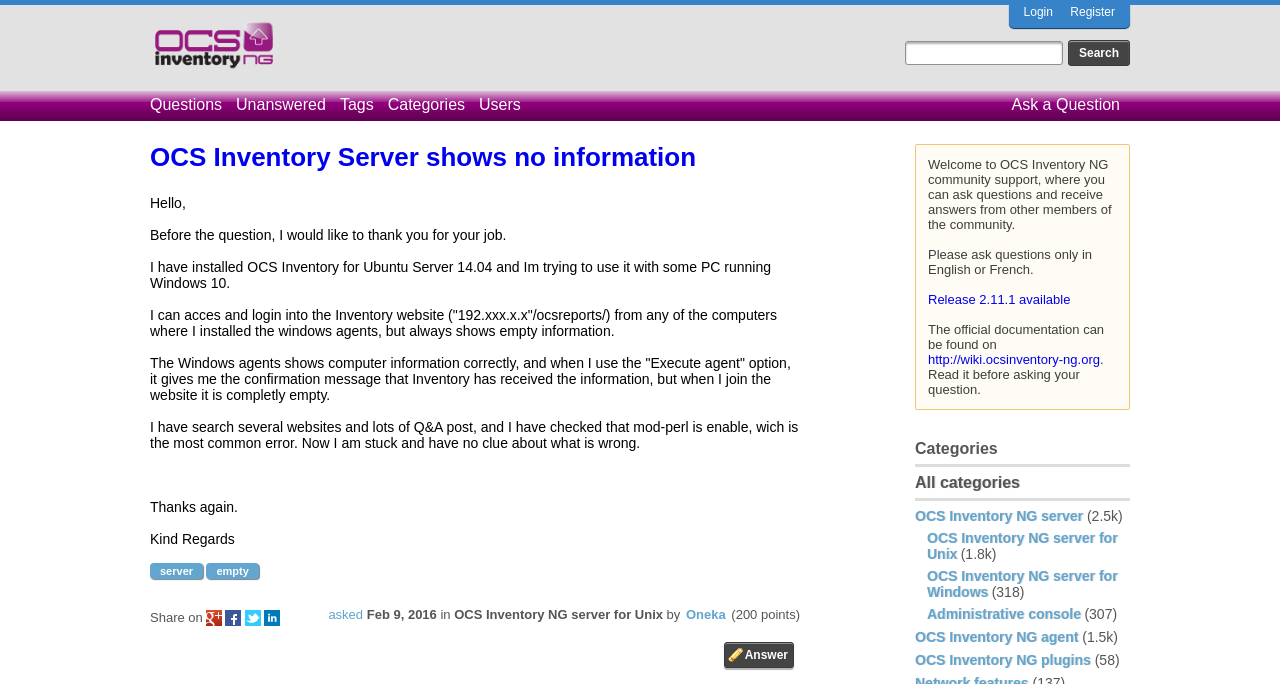Please identify the coordinates of the bounding box for the clickable region that will accomplish this instruction: "View unanswered questions".

[0.184, 0.132, 0.262, 0.175]